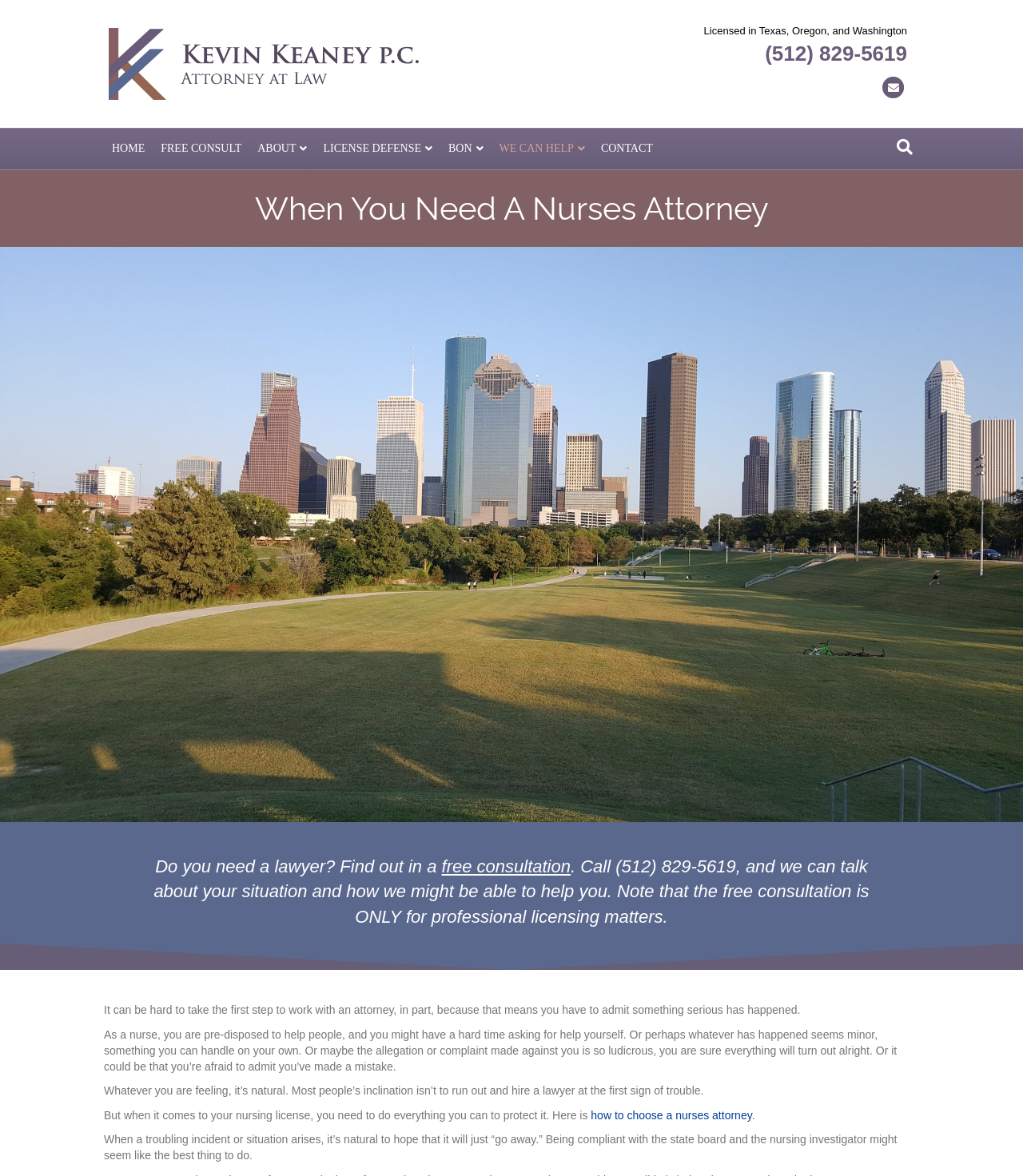Can you pinpoint the bounding box coordinates for the clickable element required for this instruction: "Click the 'FREE CONSULT' link"? The coordinates should be four float numbers between 0 and 1, i.e., [left, top, right, bottom].

[0.149, 0.109, 0.244, 0.143]